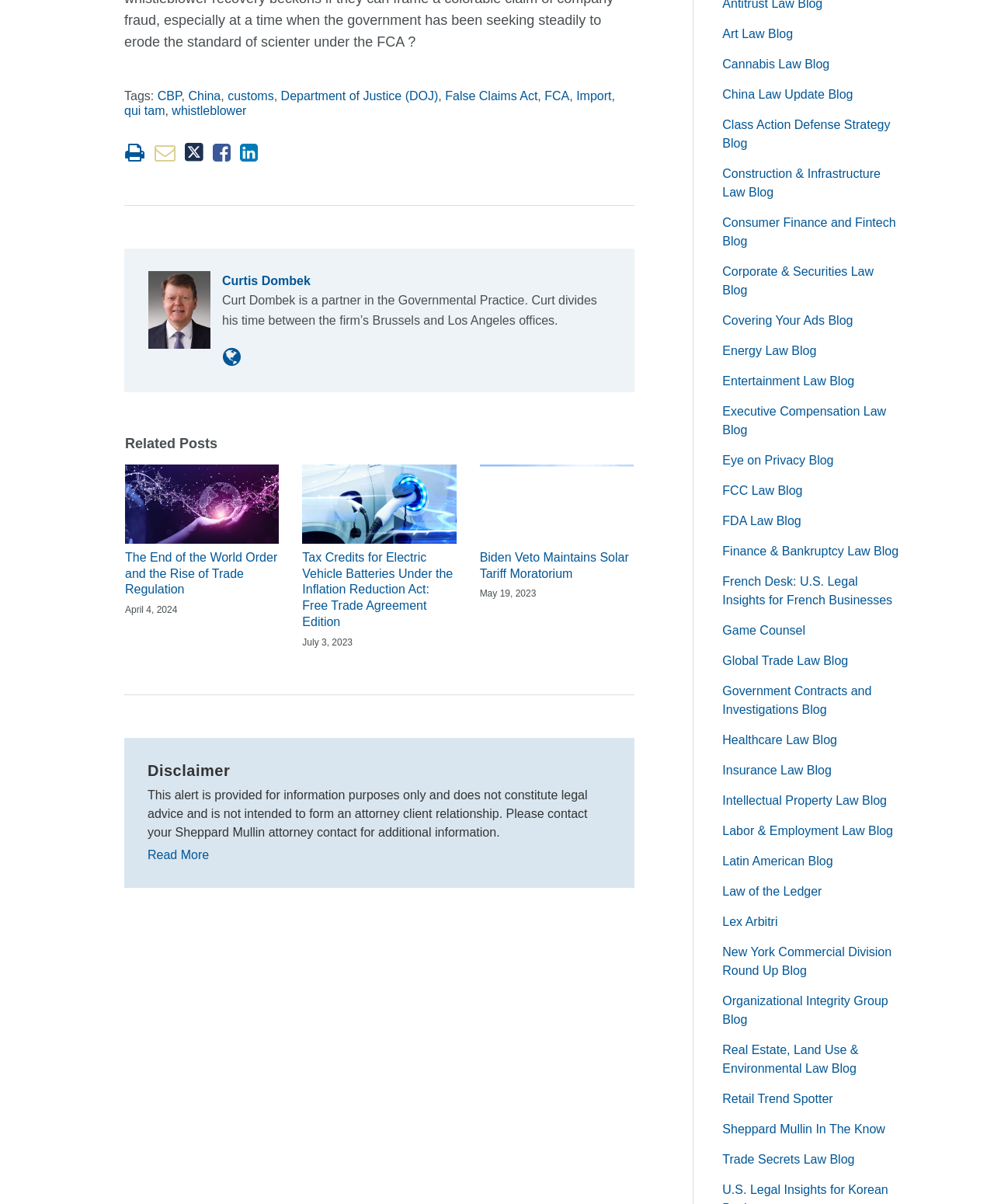Find and indicate the bounding box coordinates of the region you should select to follow the given instruction: "Read the article 'Enormous tiny houses that push the boundaries of small living'".

None